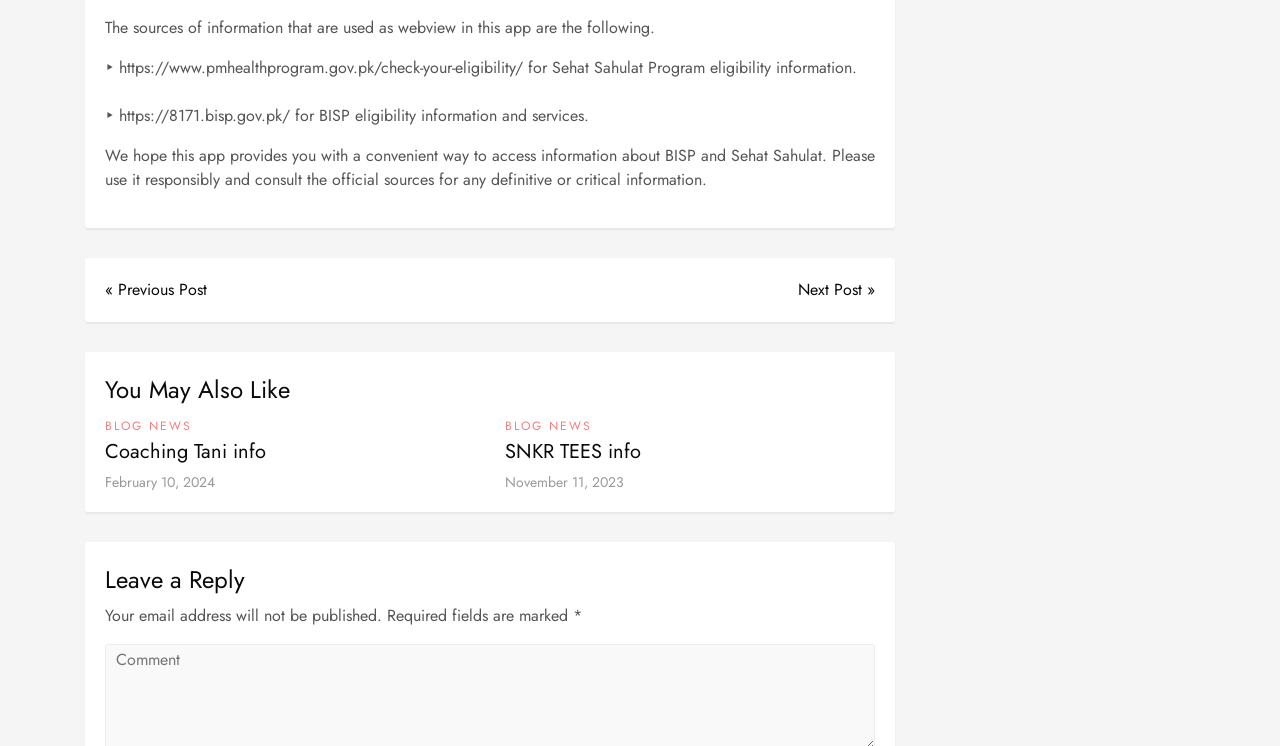What is the purpose of this app?
Using the details from the image, give an elaborate explanation to answer the question.

Based on the text 'We hope this app provides you with a convenient way to access information about BISP and Sehat Sahulat.', it can be inferred that the purpose of this app is to provide information about BISP and Sehat Sahulat.